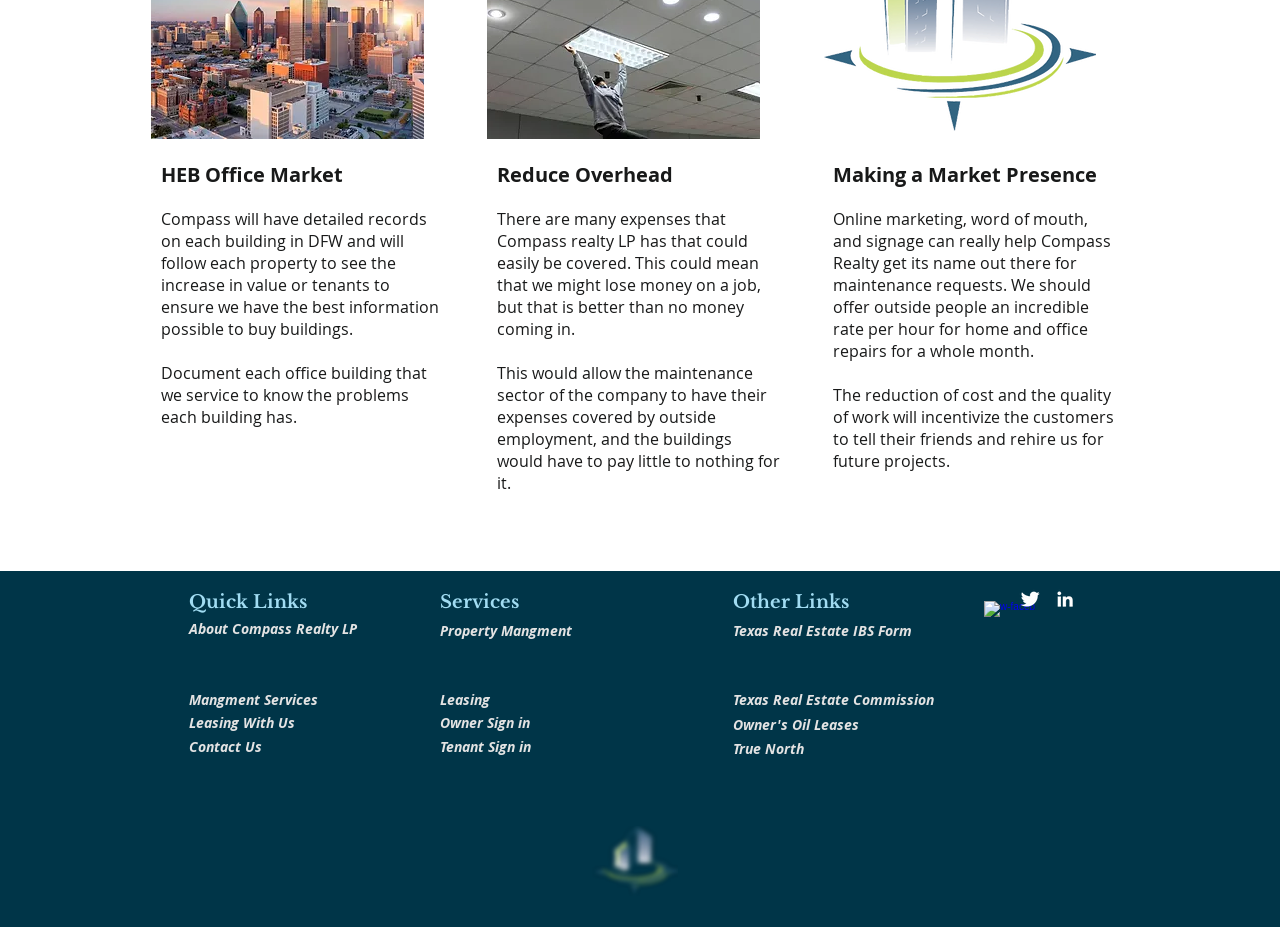Based on the image, provide a detailed and complete answer to the question: 
What are the social media platforms linked on the webpage?

The social media platforms linked on the webpage are Facebook, Twitter, and LinkedIn, which can be found in the 'Social Bar' section at the bottom of the page. Each platform has an icon and a link associated with it.